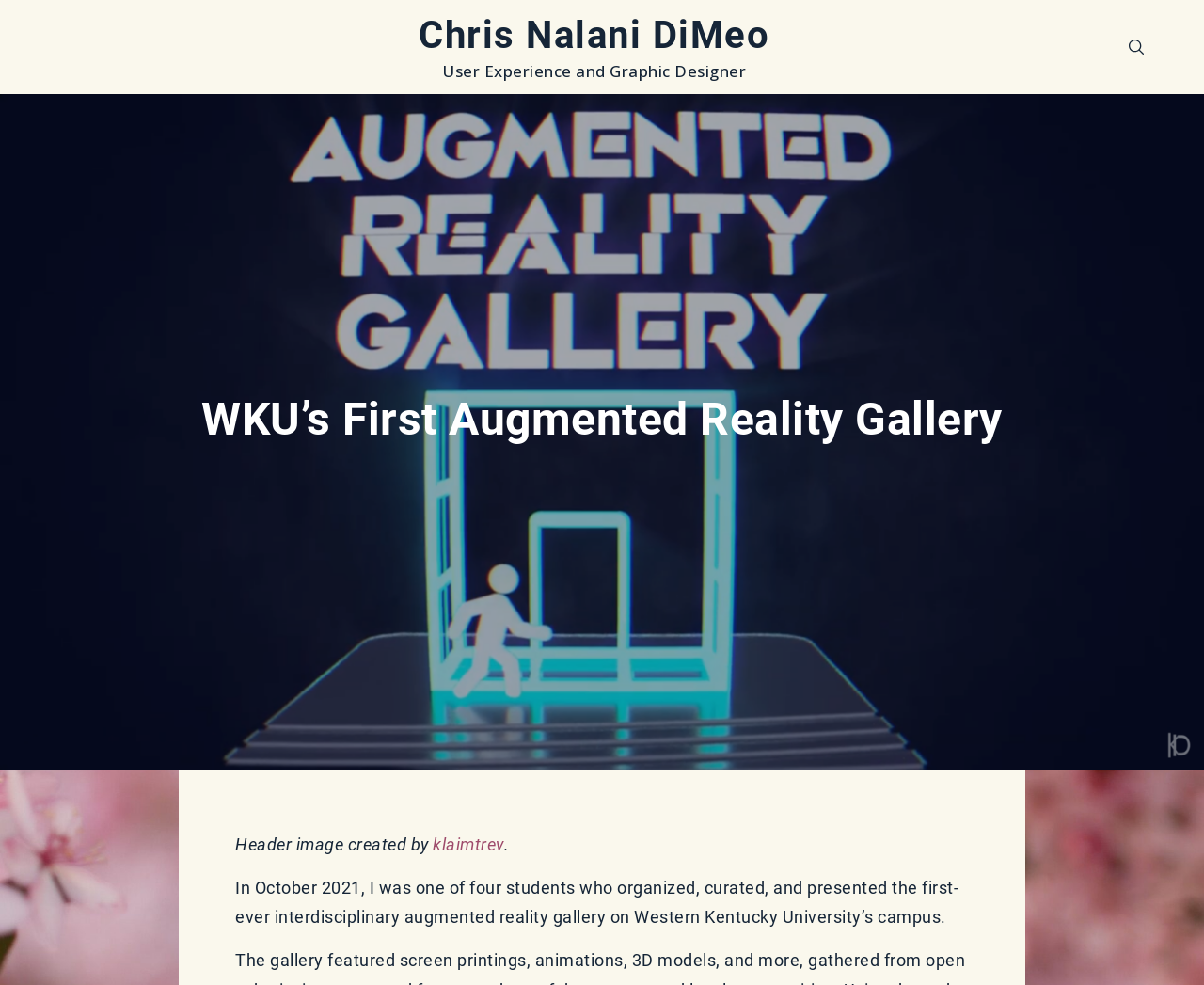Give a concise answer using only one word or phrase for this question:
Who created the header image?

klaimtrev